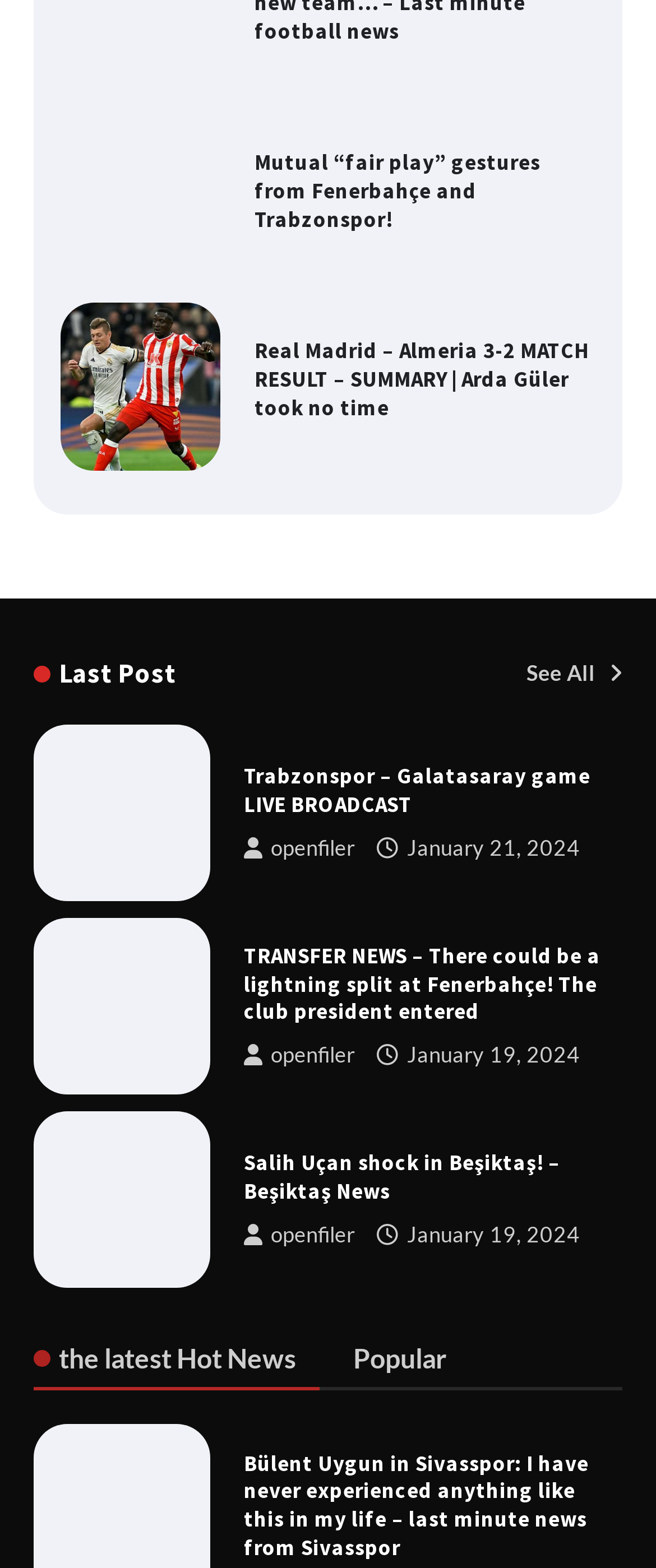Use a single word or phrase to answer the following:
What is the type of broadcast mentioned in one of the articles?

Live broadcast